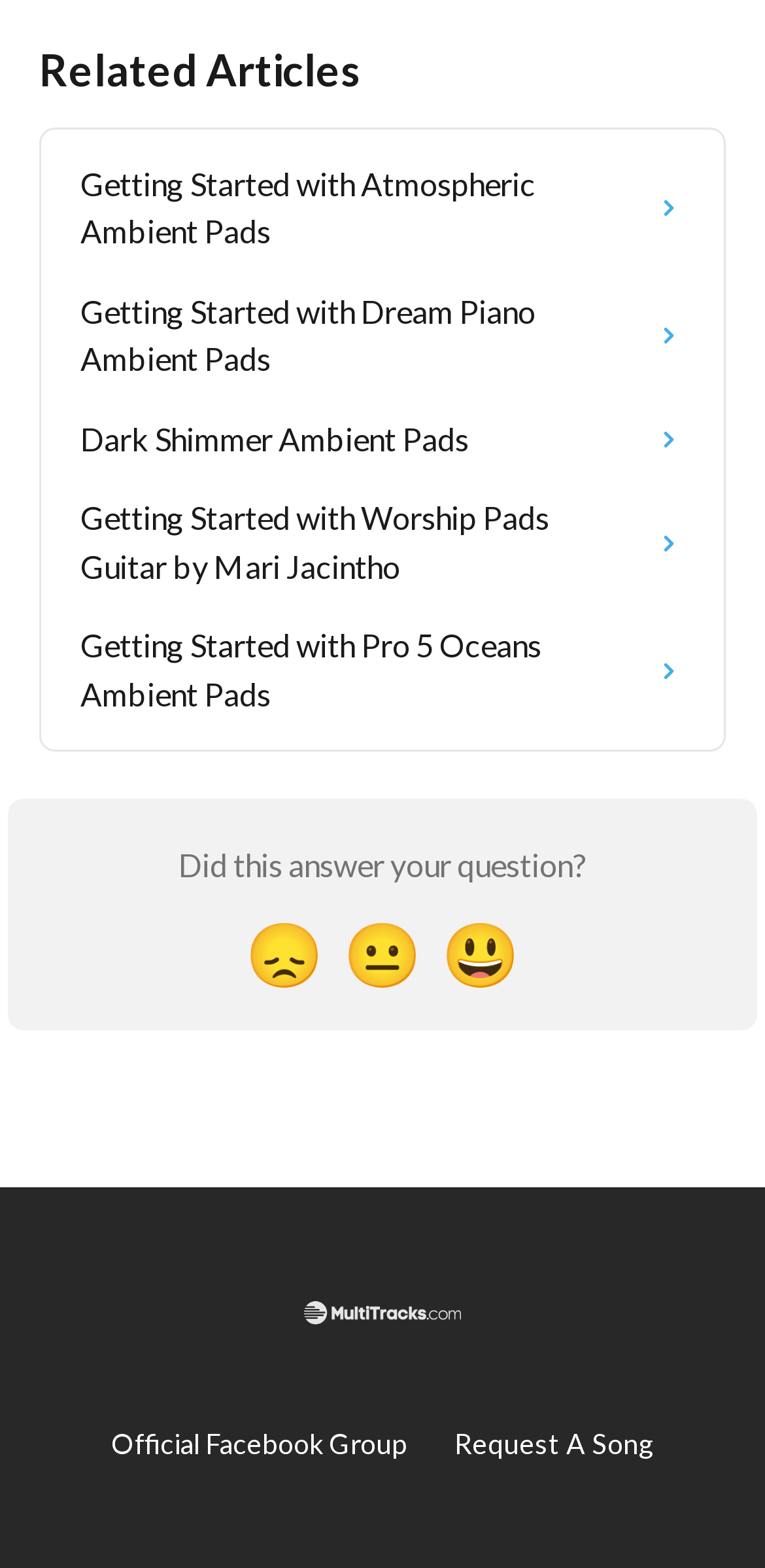How many reaction buttons are available?
Please provide a single word or phrase as your answer based on the image.

3